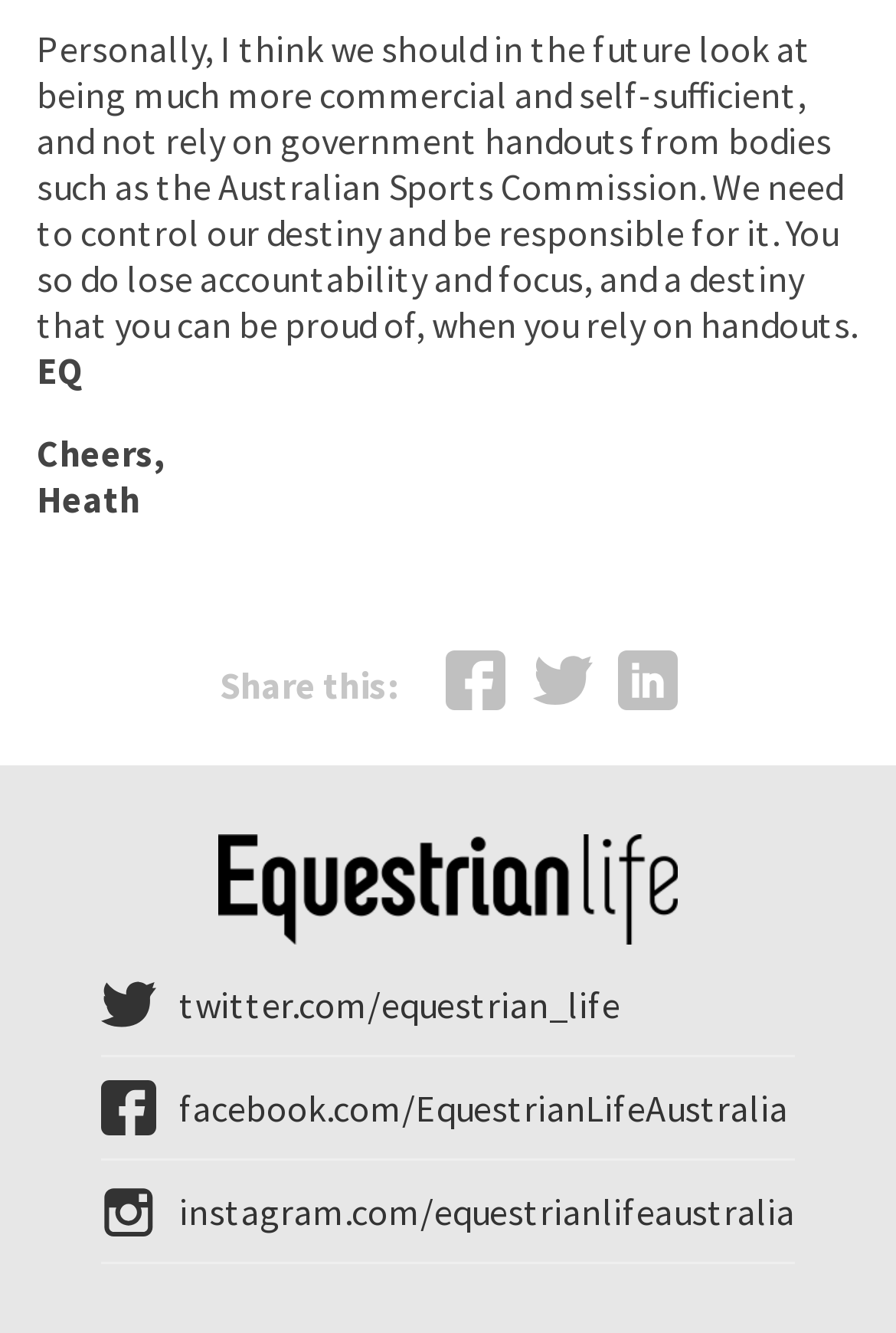Identify the bounding box of the HTML element described here: "twitter.com/equestrian_life". Provide the coordinates as four float numbers between 0 and 1: [left, top, right, bottom].

[0.113, 0.733, 0.887, 0.774]